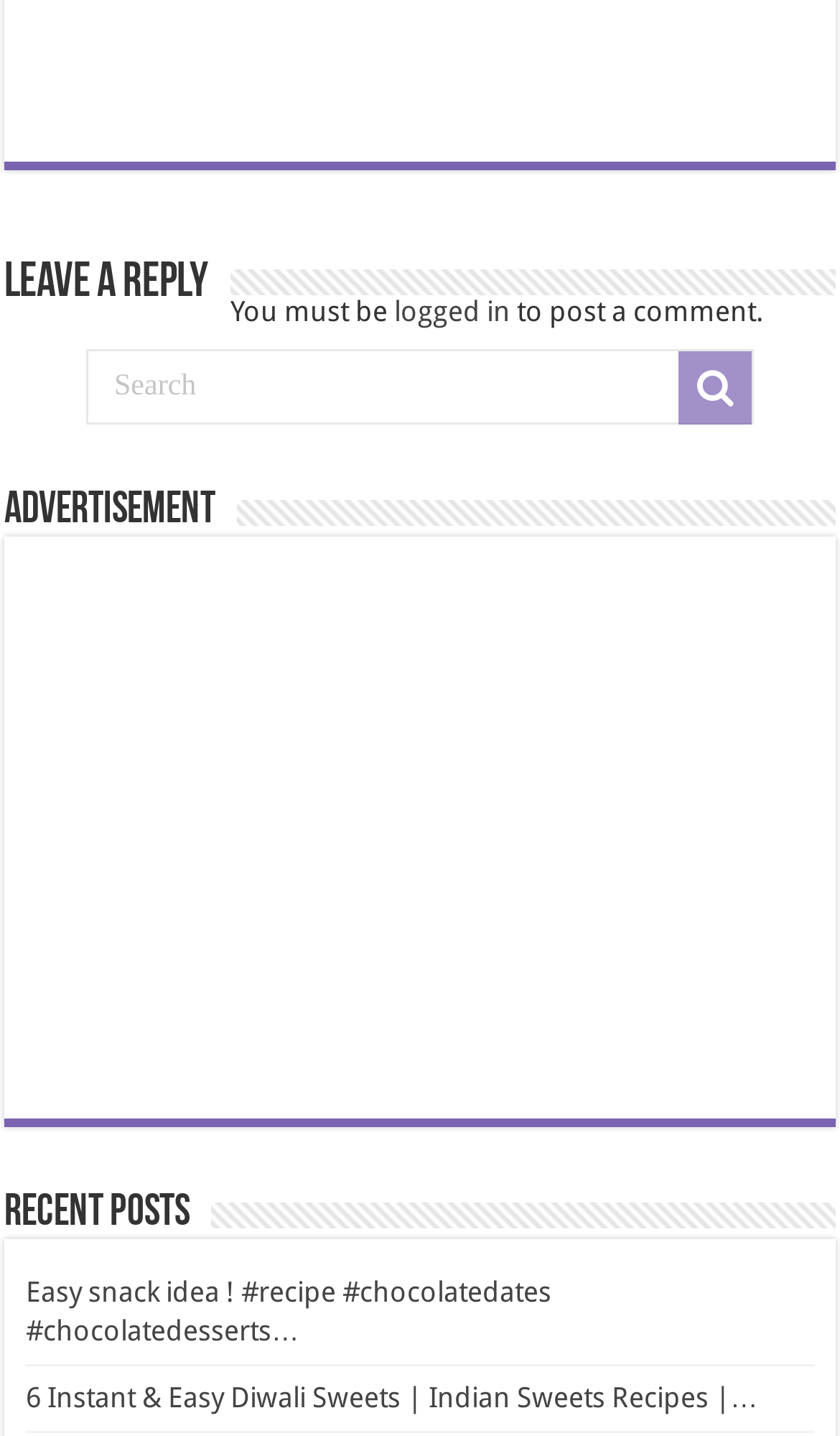Respond to the question below with a single word or phrase: What is required to post a comment?

Logged in